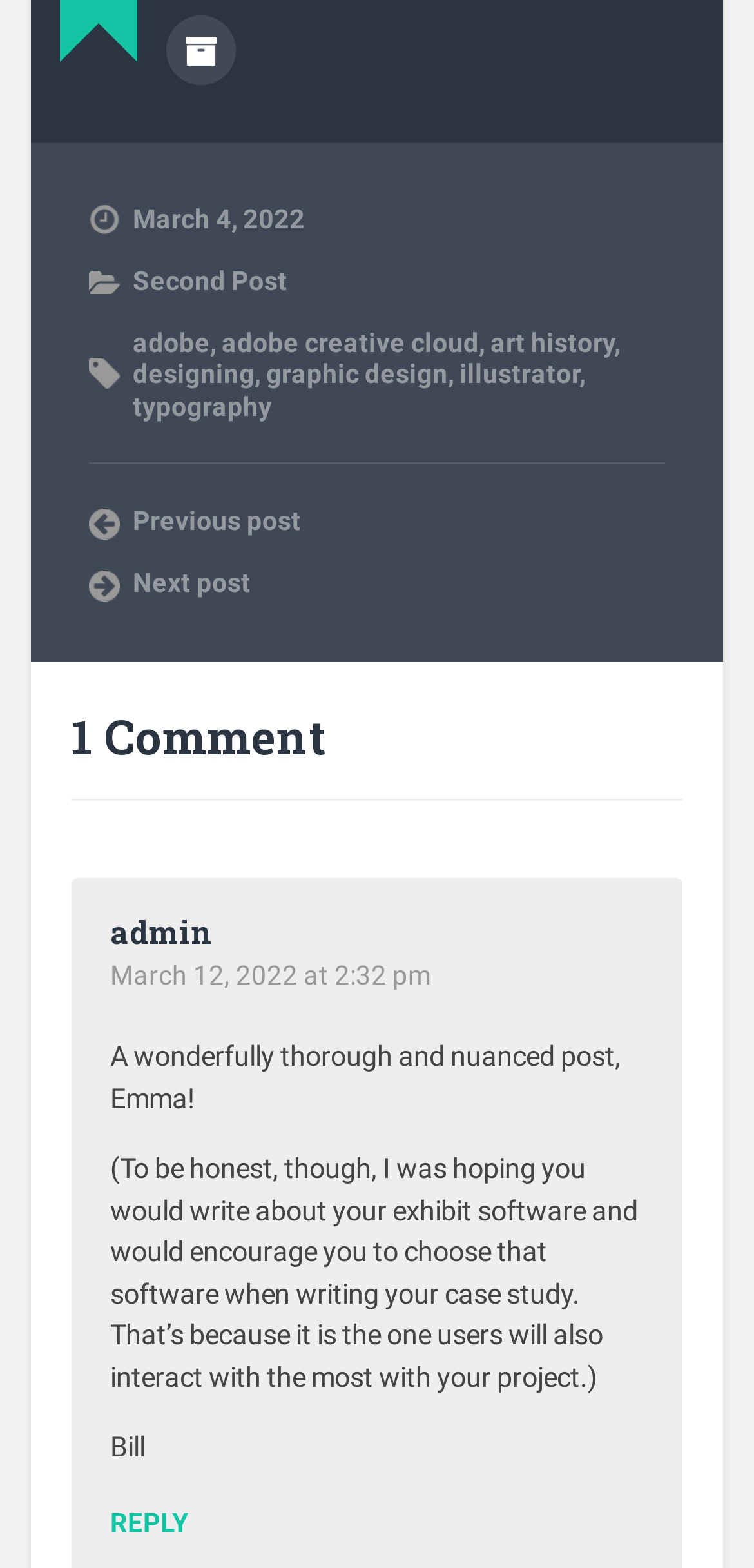What is the date of the second post? Based on the screenshot, please respond with a single word or phrase.

March 4, 2022